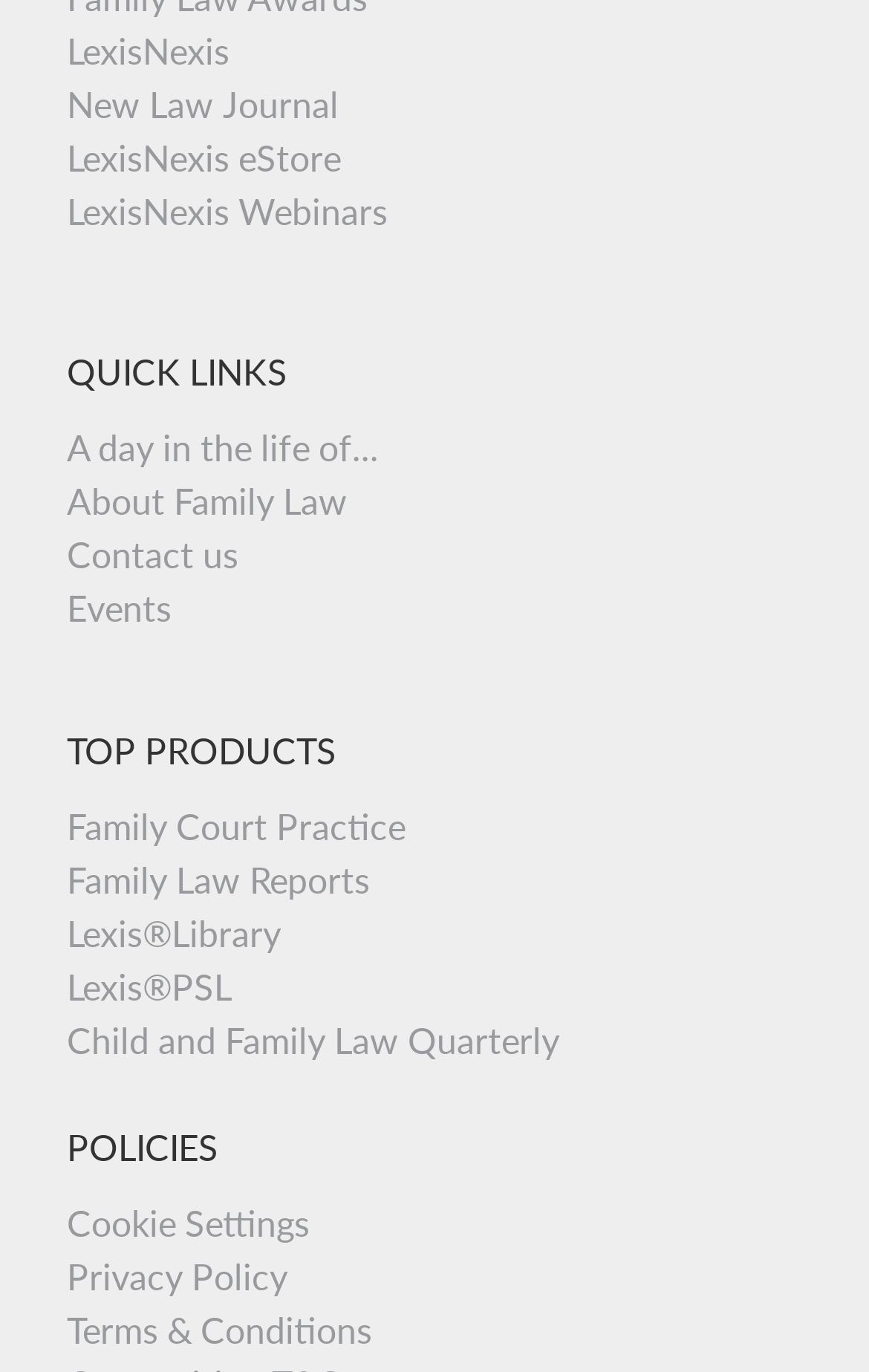Determine the bounding box coordinates of the section to be clicked to follow the instruction: "Learn about Family Law". The coordinates should be given as four float numbers between 0 and 1, formatted as [left, top, right, bottom].

[0.077, 0.35, 0.4, 0.381]